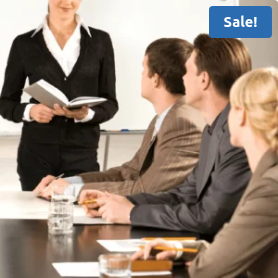How many individuals are seated around the conference table?
Refer to the screenshot and respond with a concise word or phrase.

Three